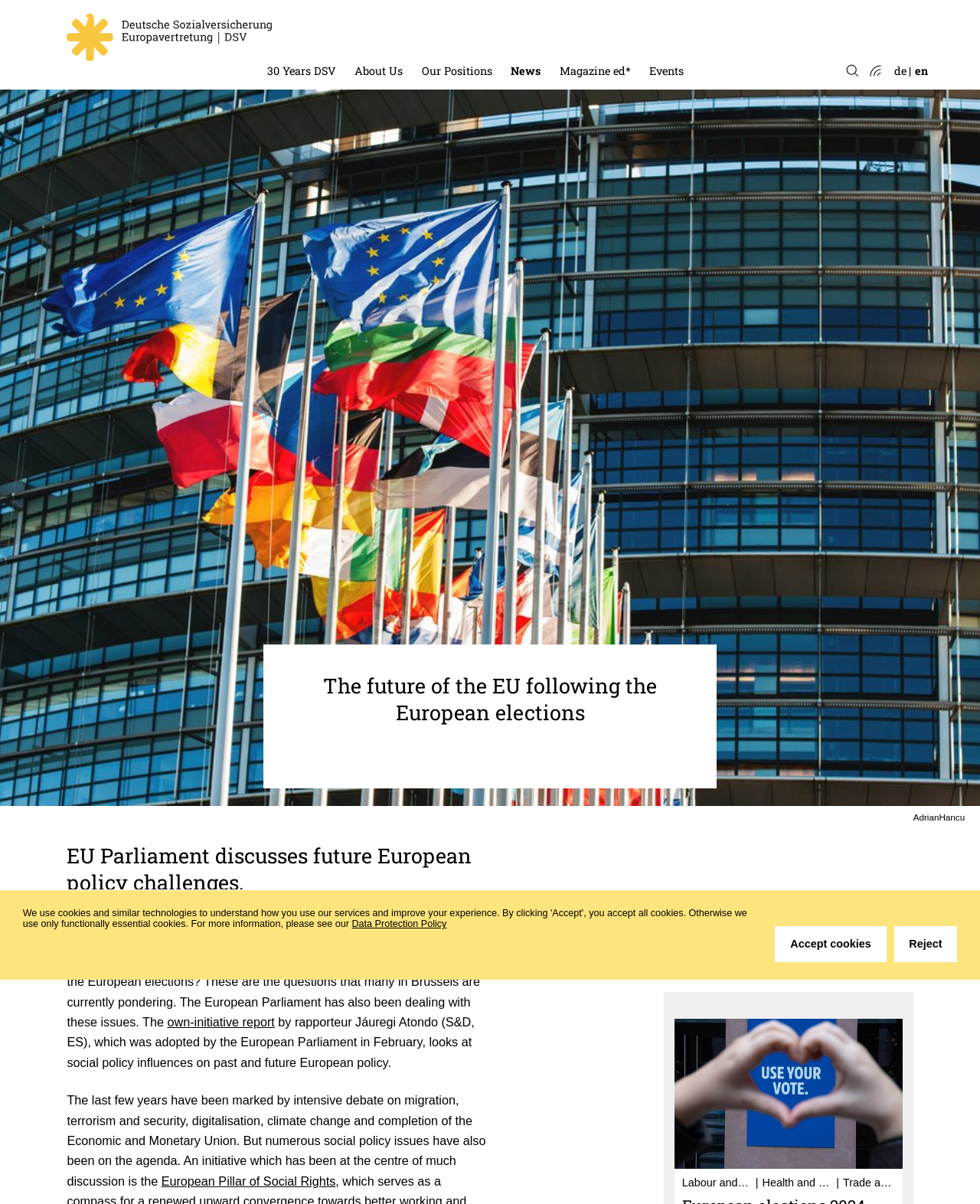Provide the bounding box for the UI element matching this description: "2020".

[0.51, 0.015, 0.677, 0.037]